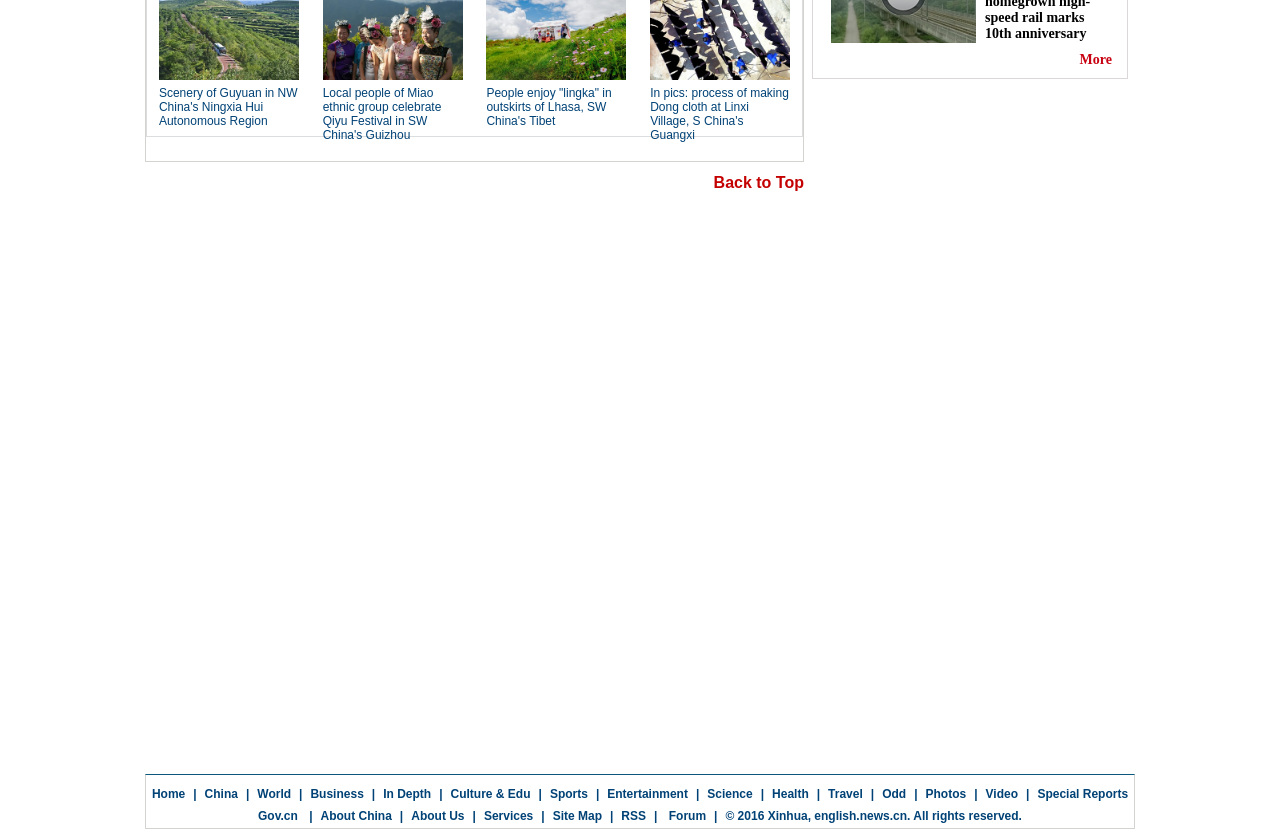What is the last item in the top navigation menu?
Using the information presented in the image, please offer a detailed response to the question.

The top navigation menu is located at the bottom of the webpage and contains several links. The last item in this menu is 'Special Reports', which is a link.